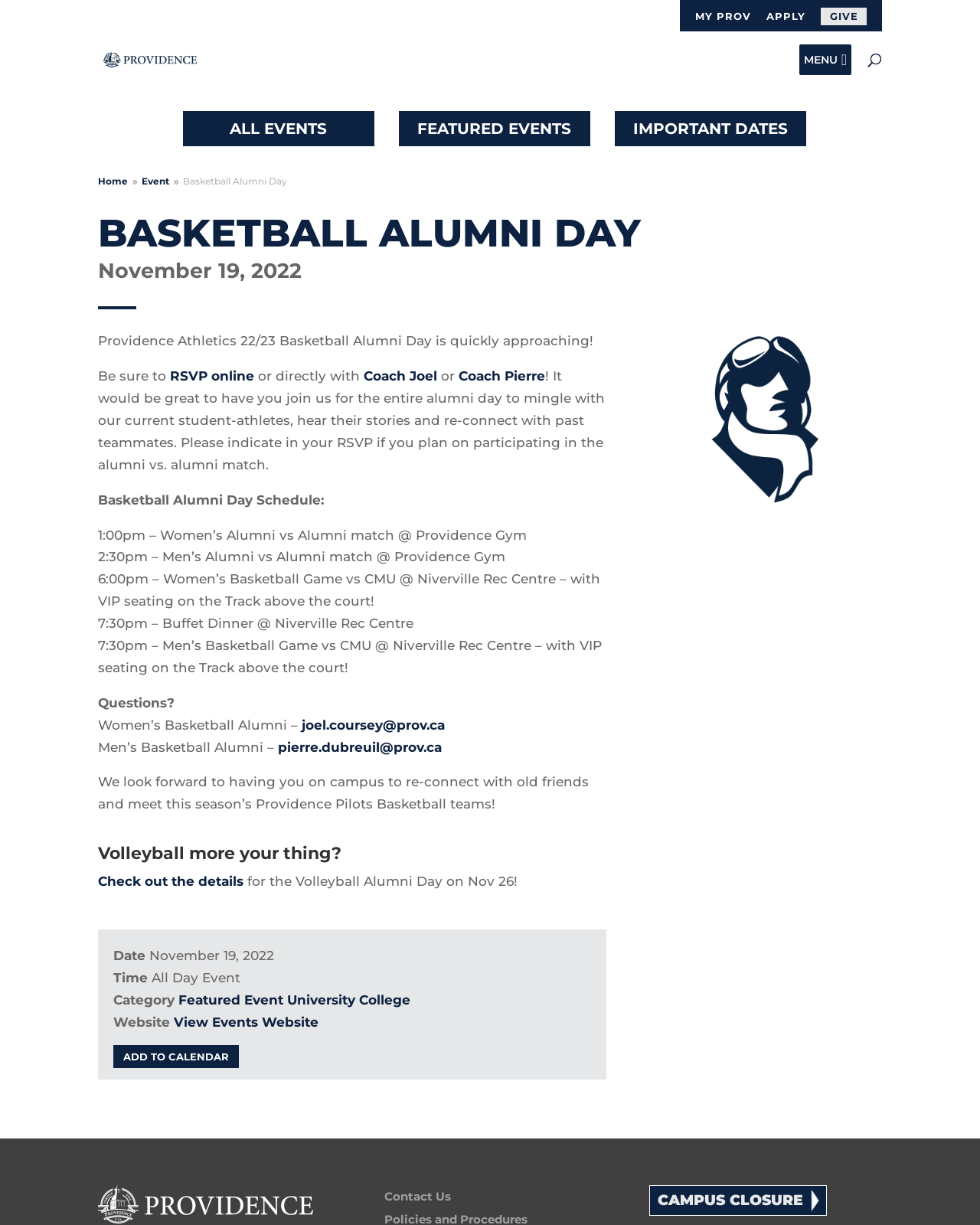Please identify the coordinates of the bounding box for the clickable region that will accomplish this instruction: "Search for events".

[0.237, 0.006, 0.877, 0.032]